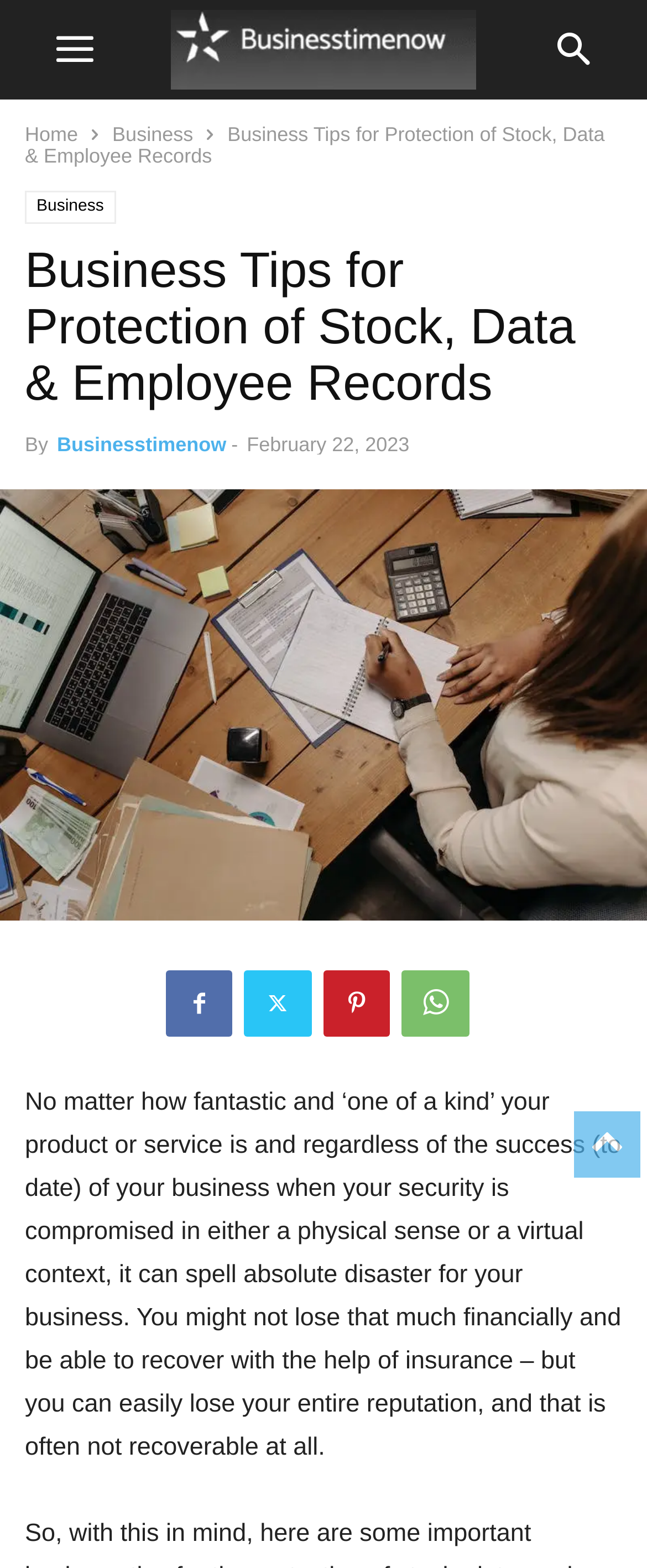Indicate the bounding box coordinates of the clickable region to achieve the following instruction: "view business tips."

[0.038, 0.122, 0.178, 0.143]